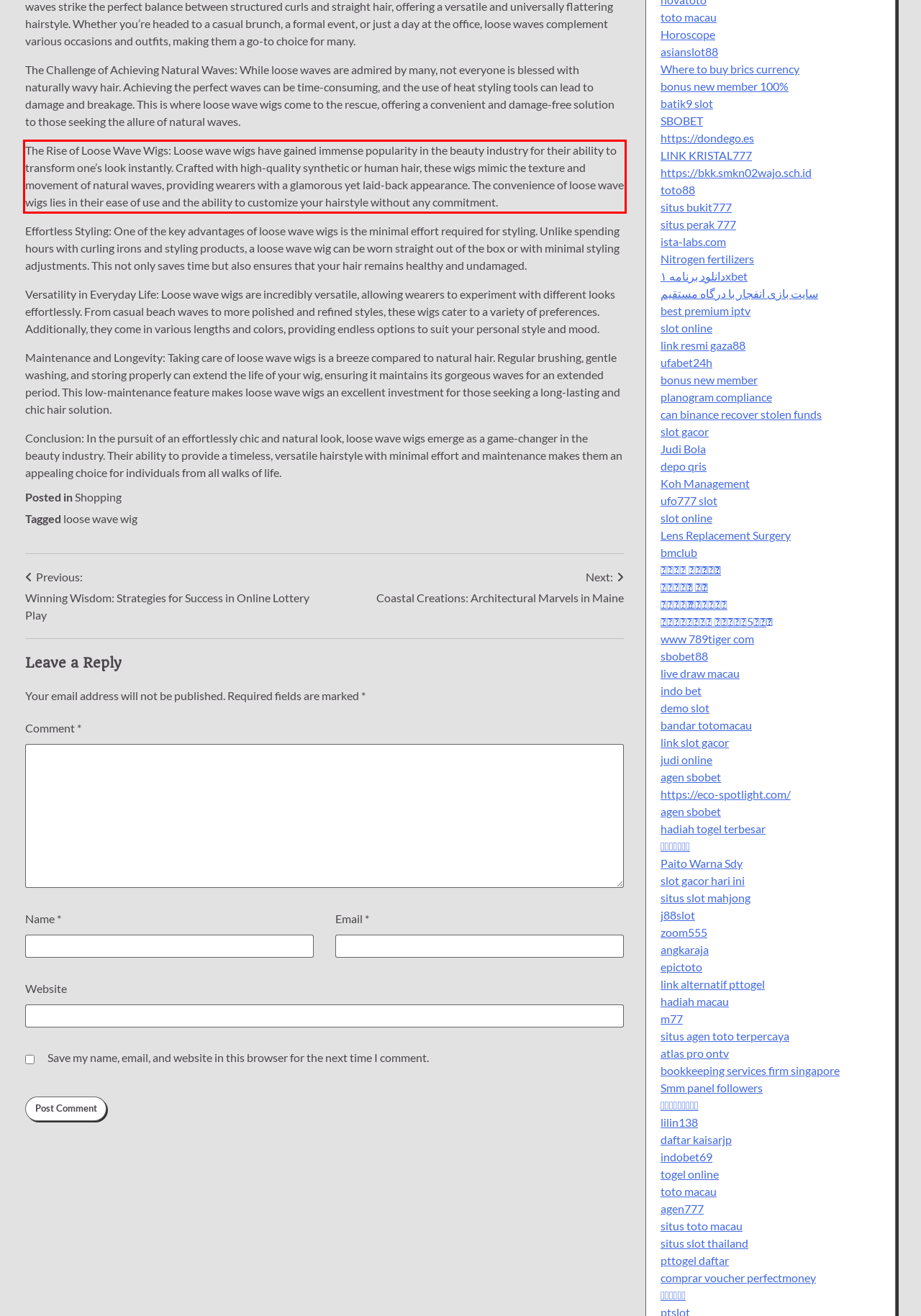You are looking at a screenshot of a webpage with a red rectangle bounding box. Use OCR to identify and extract the text content found inside this red bounding box.

The Rise of Loose Wave Wigs: Loose wave wigs have gained immense popularity in the beauty industry for their ability to transform one’s look instantly. Crafted with high-quality synthetic or human hair, these wigs mimic the texture and movement of natural waves, providing wearers with a glamorous yet laid-back appearance. The convenience of loose wave wigs lies in their ease of use and the ability to customize your hairstyle without any commitment.